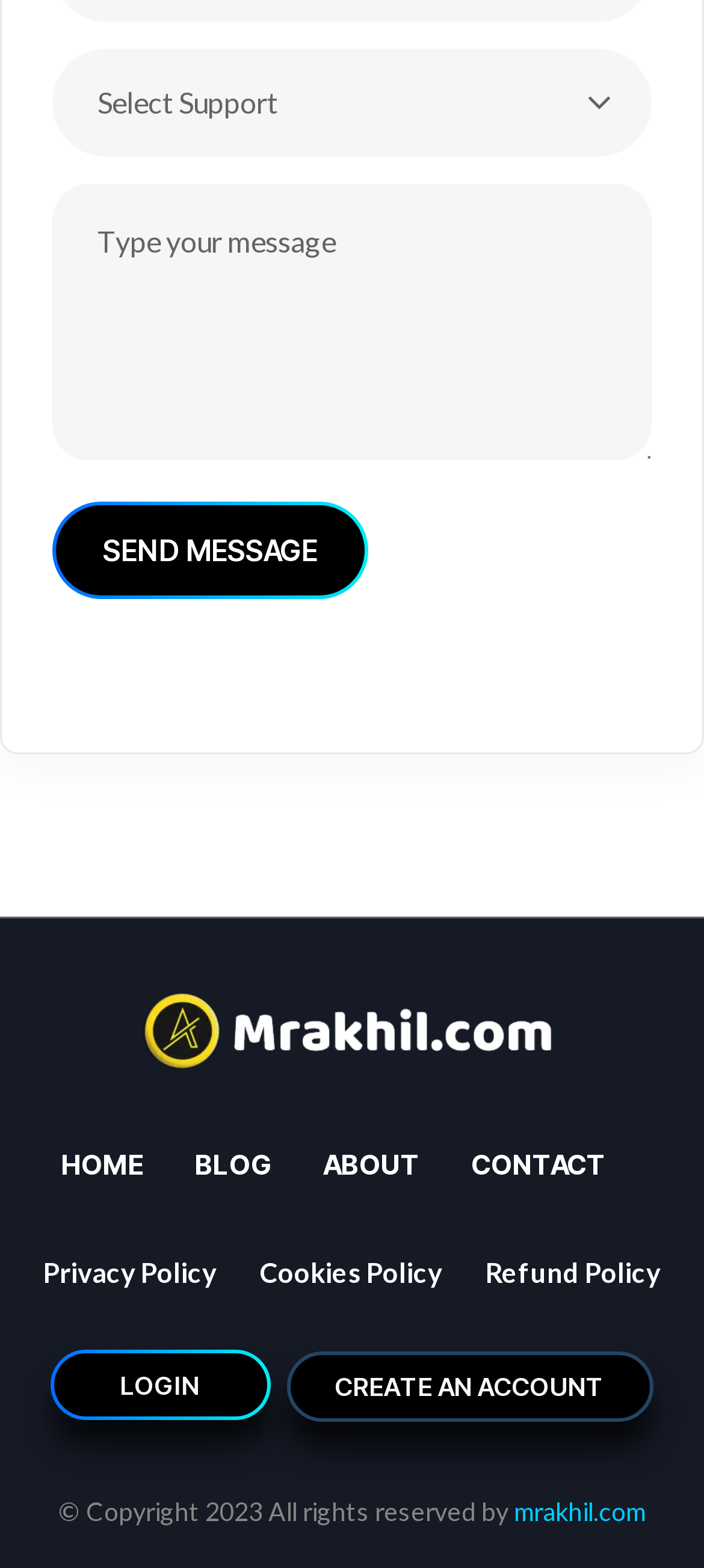Respond to the following question using a concise word or phrase: 
What is the function of the 'SEND MESSAGE' button?

Send a message